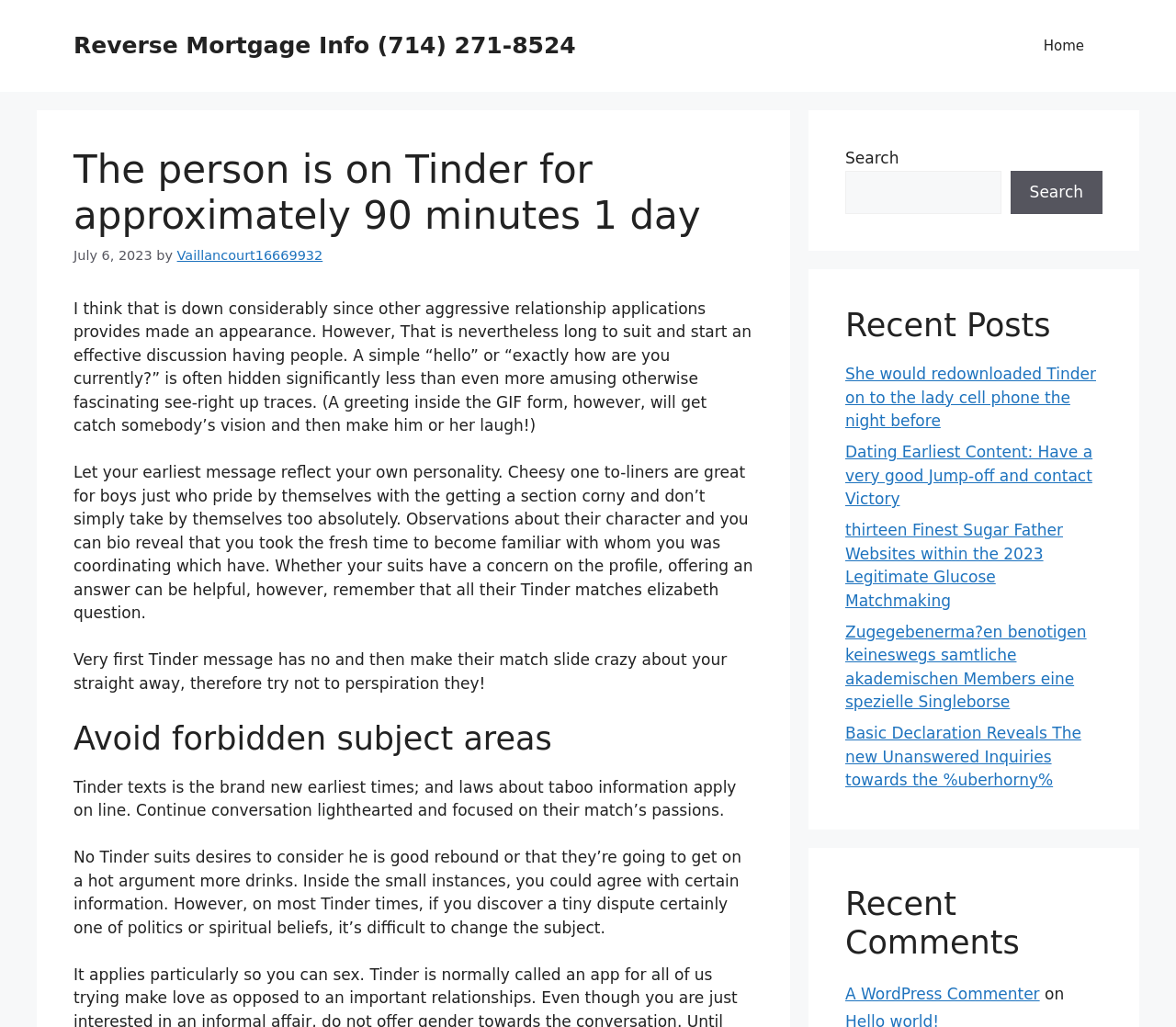Provide a one-word or short-phrase answer to the question:
What is the name of the author of the article?

Vaillancourt16669932